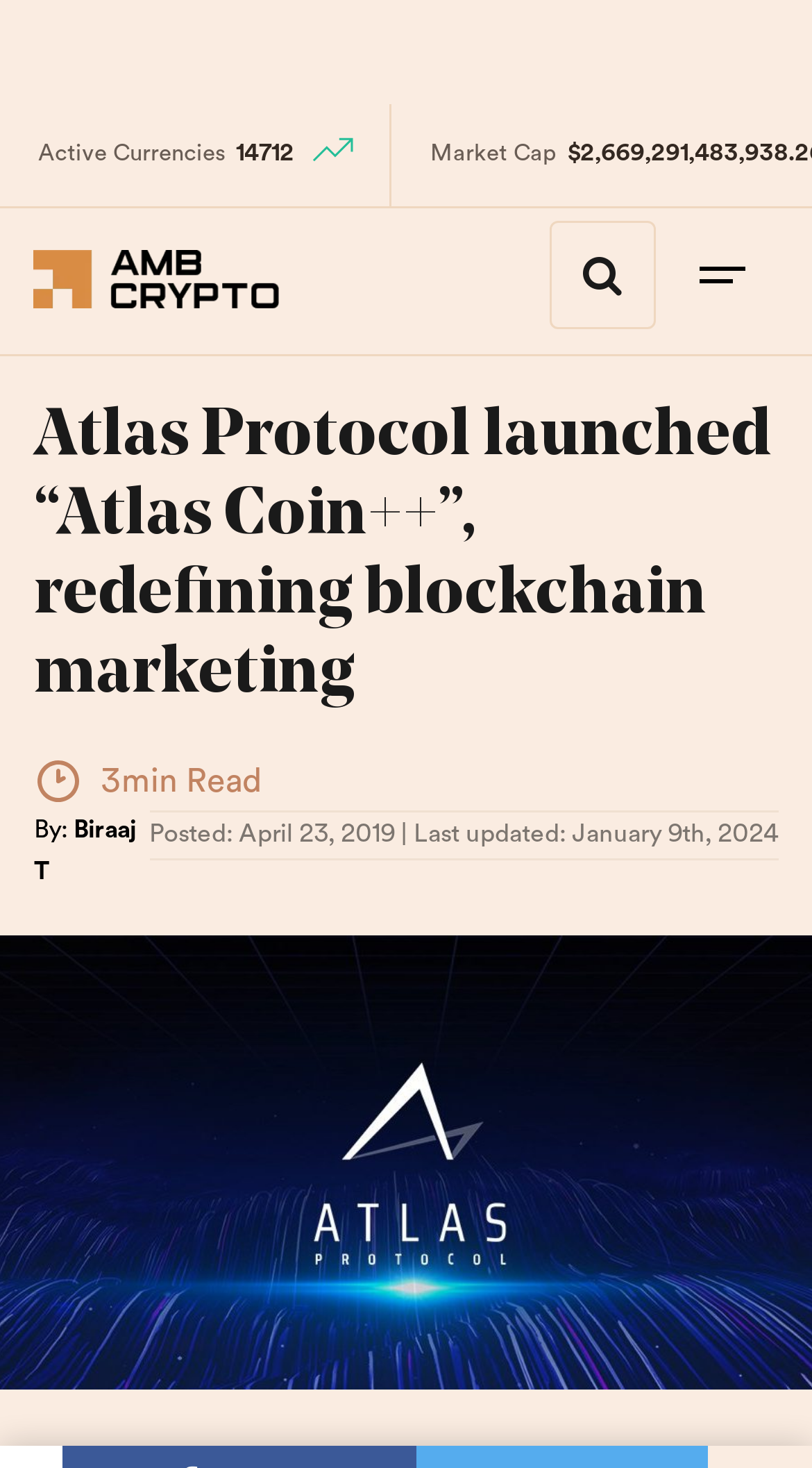Identify the bounding box for the UI element specified in this description: "Biraaj T". The coordinates must be four float numbers between 0 and 1, formatted as [left, top, right, bottom].

[0.042, 0.558, 0.167, 0.603]